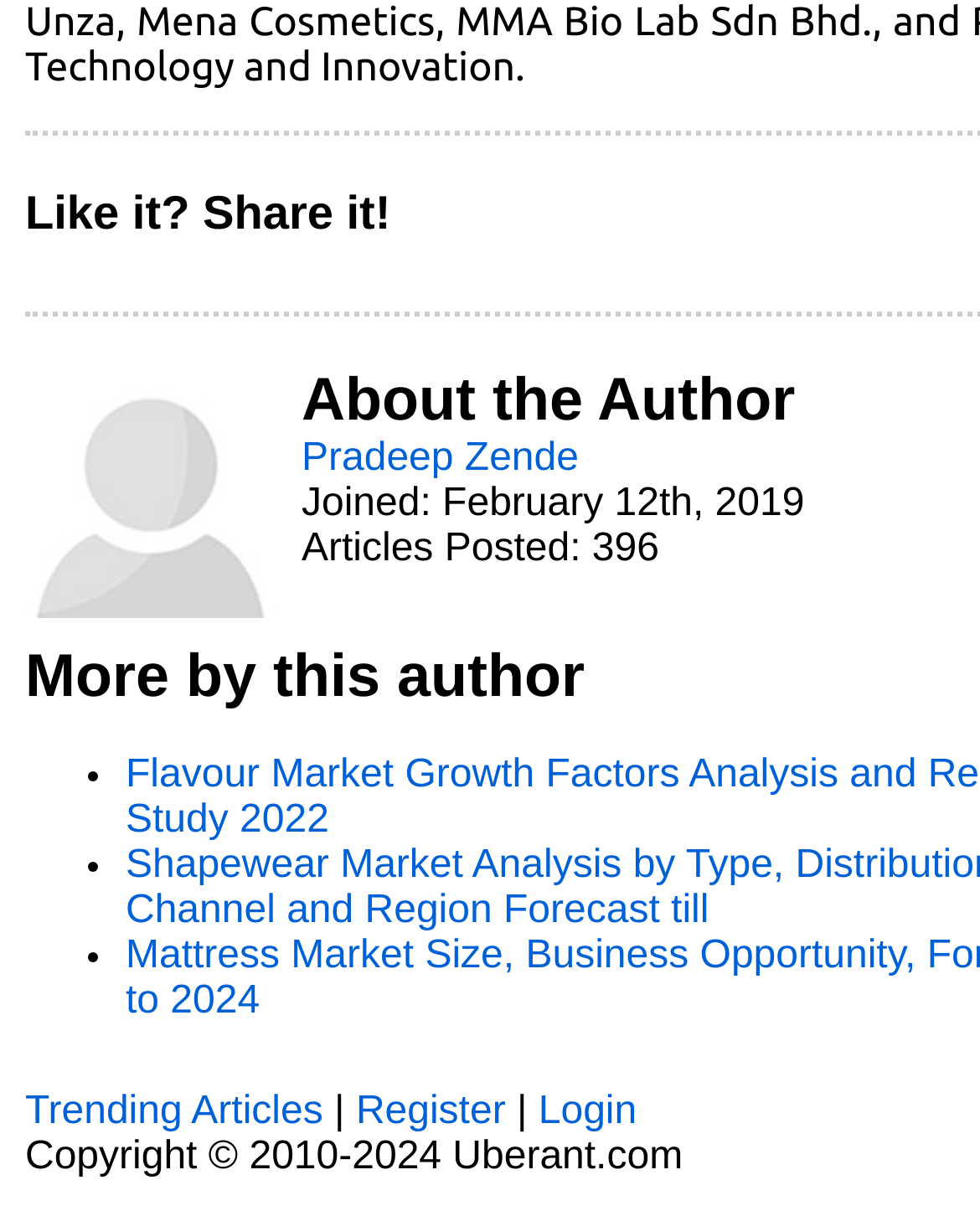What is the copyright year range?
Please craft a detailed and exhaustive response to the question.

The copyright year range is mentioned at the bottom of the webpage in the StaticText element with the text 'Copyright © 2010-2024 Uberant.com', indicating the years during which the website's content is protected by copyright.